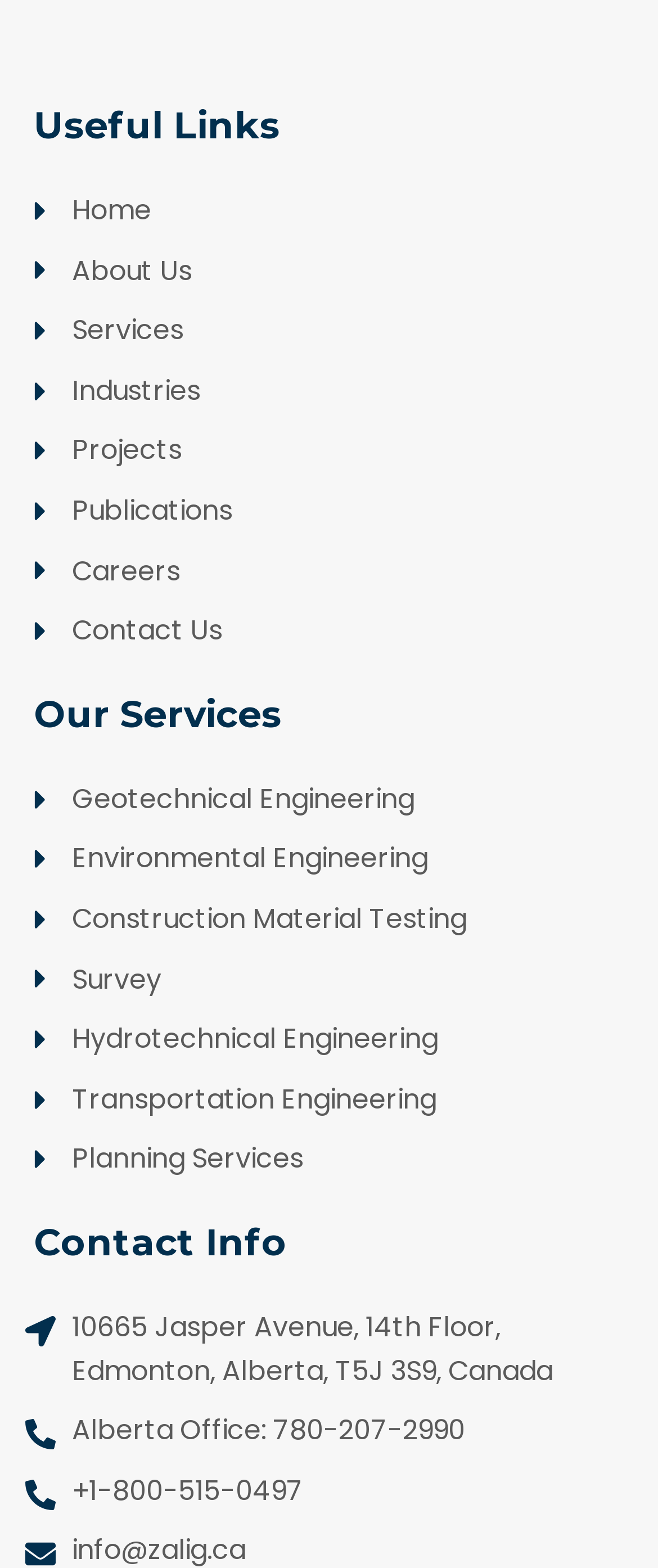What is the address of the Alberta office?
Please elaborate on the answer to the question with detailed information.

I found the address of the Alberta office in the 'Contact Info' section, which is '10665 Jasper Avenue, 14th Floor, Edmonton, Alberta, T5J 3S9, Canada'.